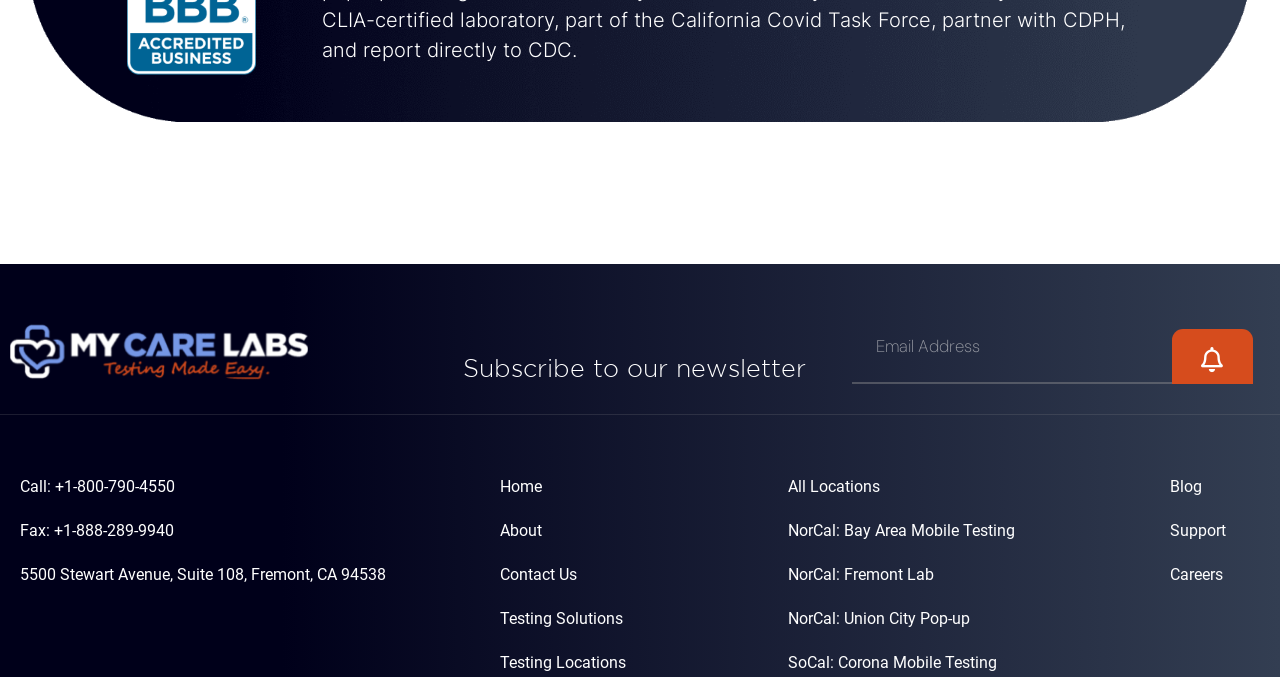Please identify the bounding box coordinates of the clickable area that will allow you to execute the instruction: "Go to the home page".

[0.39, 0.702, 0.538, 0.737]